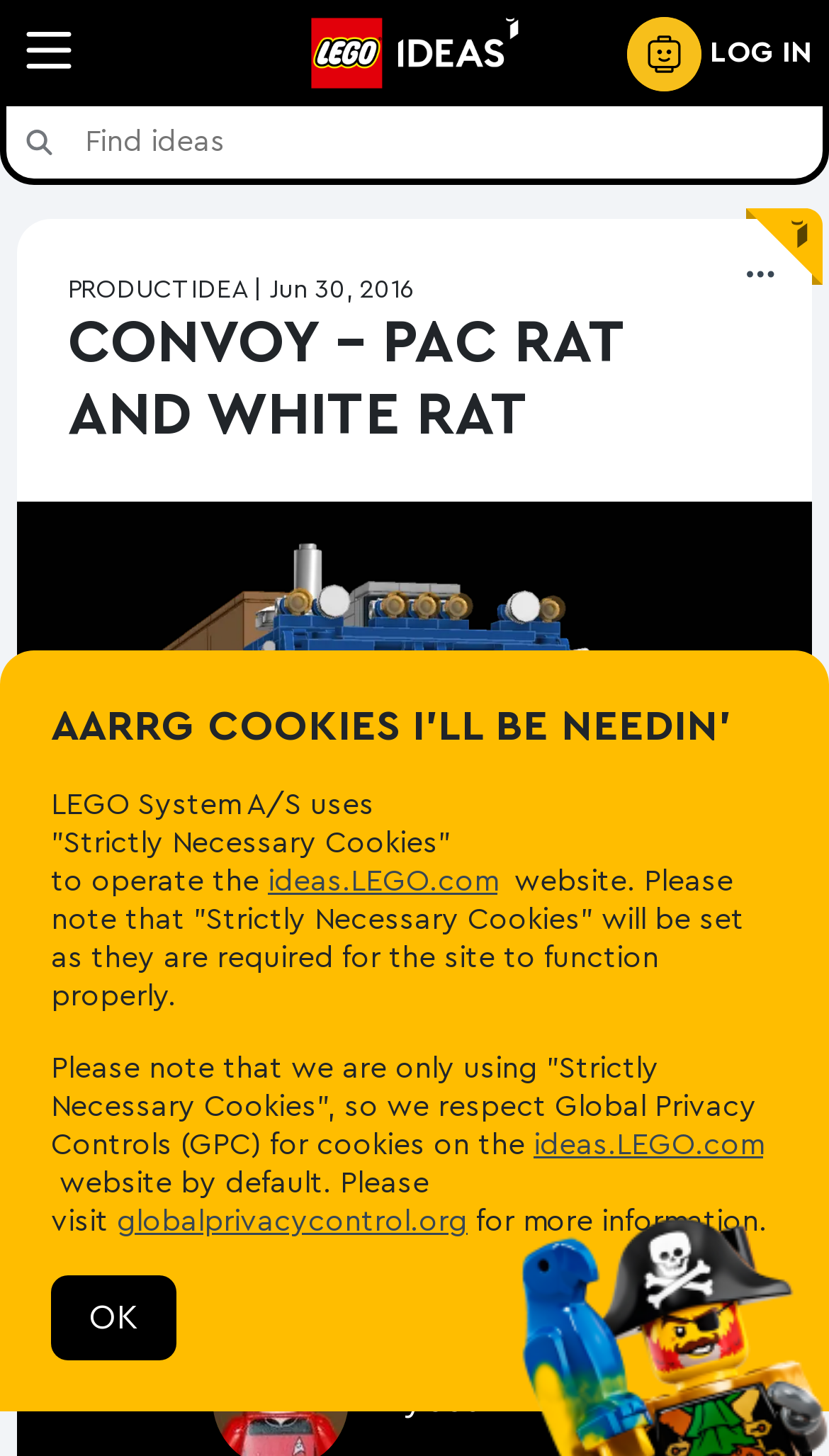Identify the bounding box coordinates of the clickable section necessary to follow the following instruction: "Click the User menu". The coordinates should be presented as four float numbers from 0 to 1, i.e., [left, top, right, bottom].

[0.667, 0.011, 0.979, 0.062]